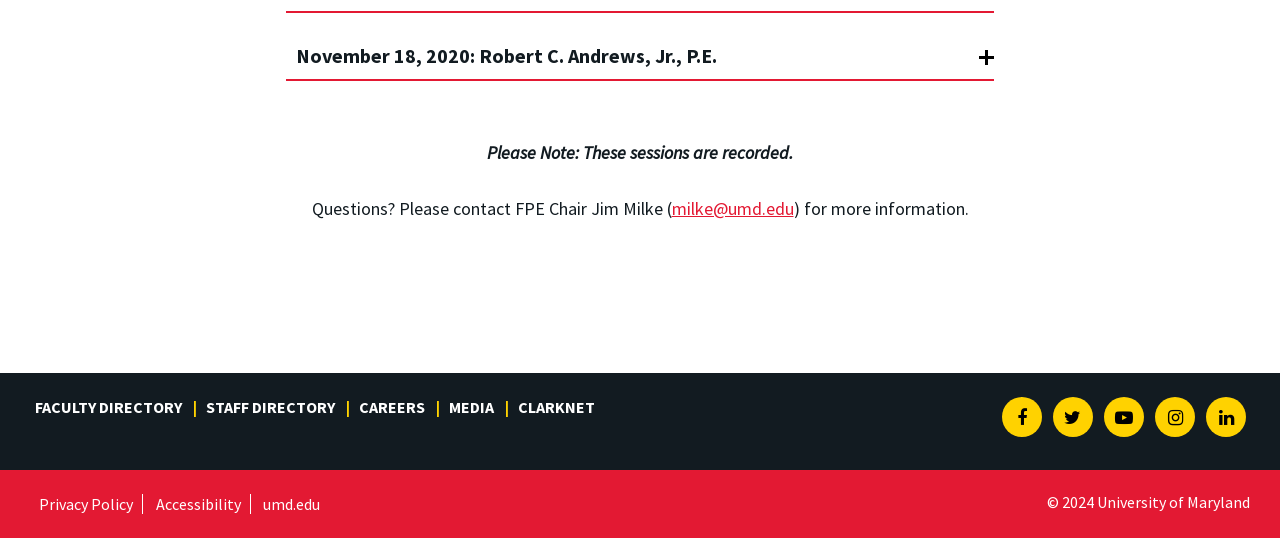Provide the bounding box coordinates of the HTML element described by the text: "milke@umd.edu".

[0.525, 0.366, 0.62, 0.409]